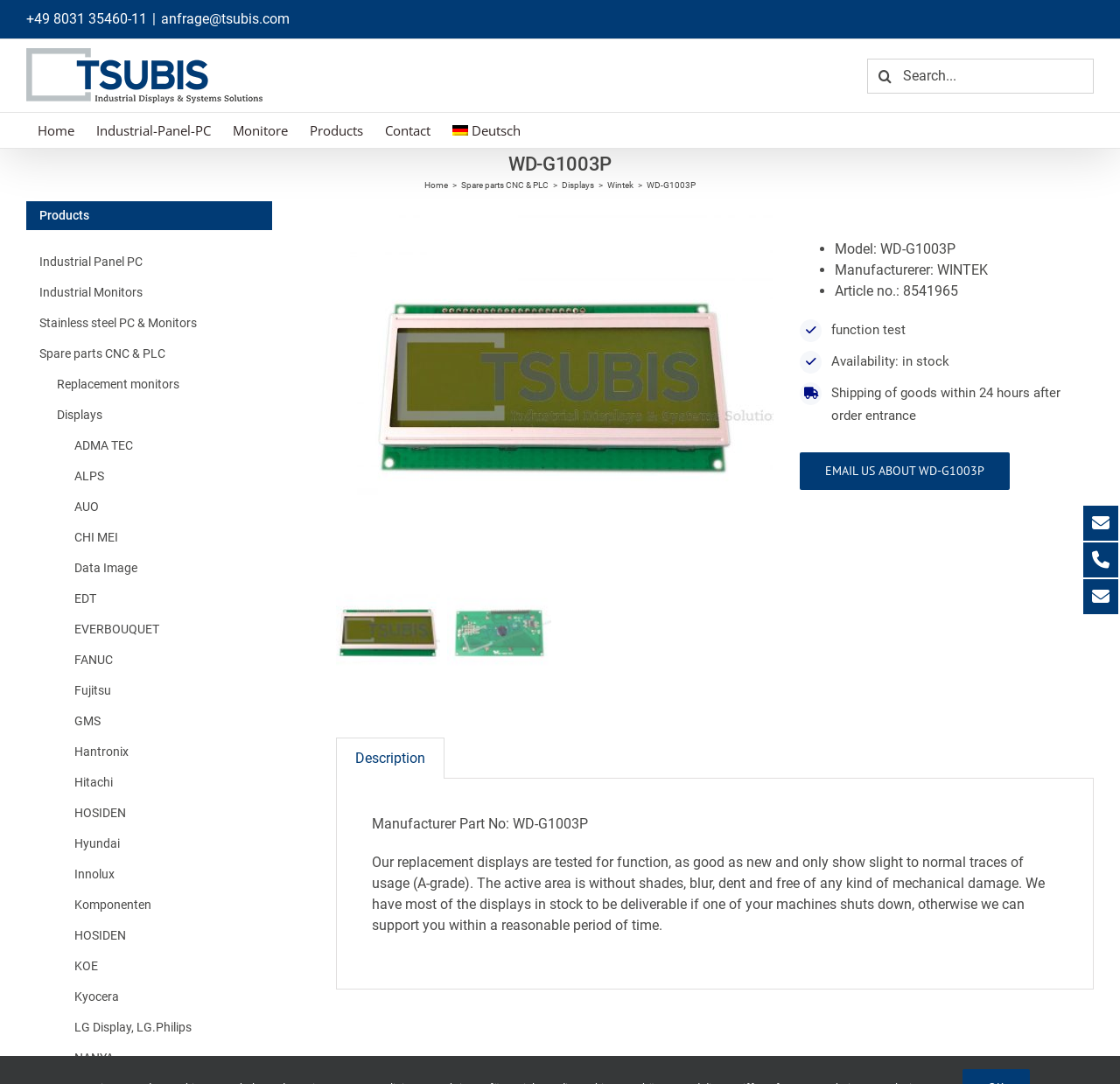Please determine the bounding box coordinates of the section I need to click to accomplish this instruction: "Check availability and shipping".

[0.742, 0.326, 0.848, 0.341]